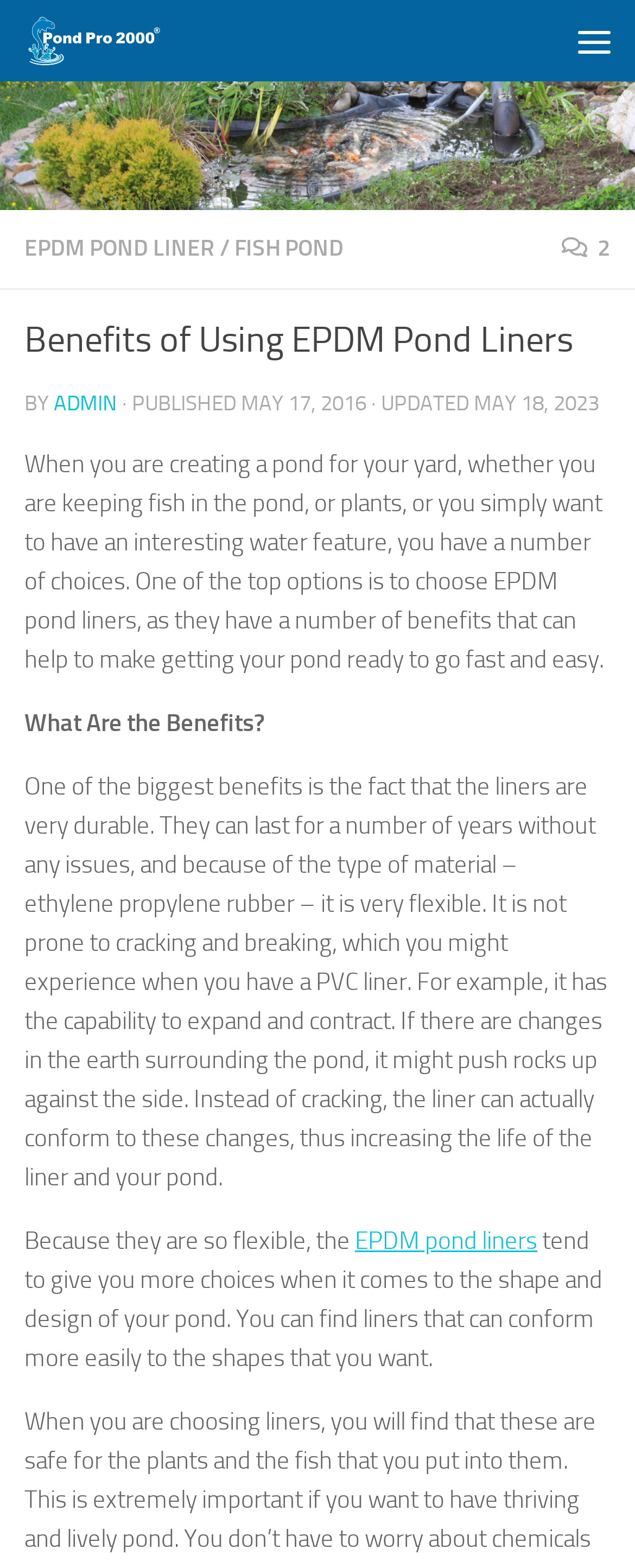Please identify the coordinates of the bounding box for the clickable region that will accomplish this instruction: "Click the 'FISH POND' link".

[0.369, 0.15, 0.541, 0.167]